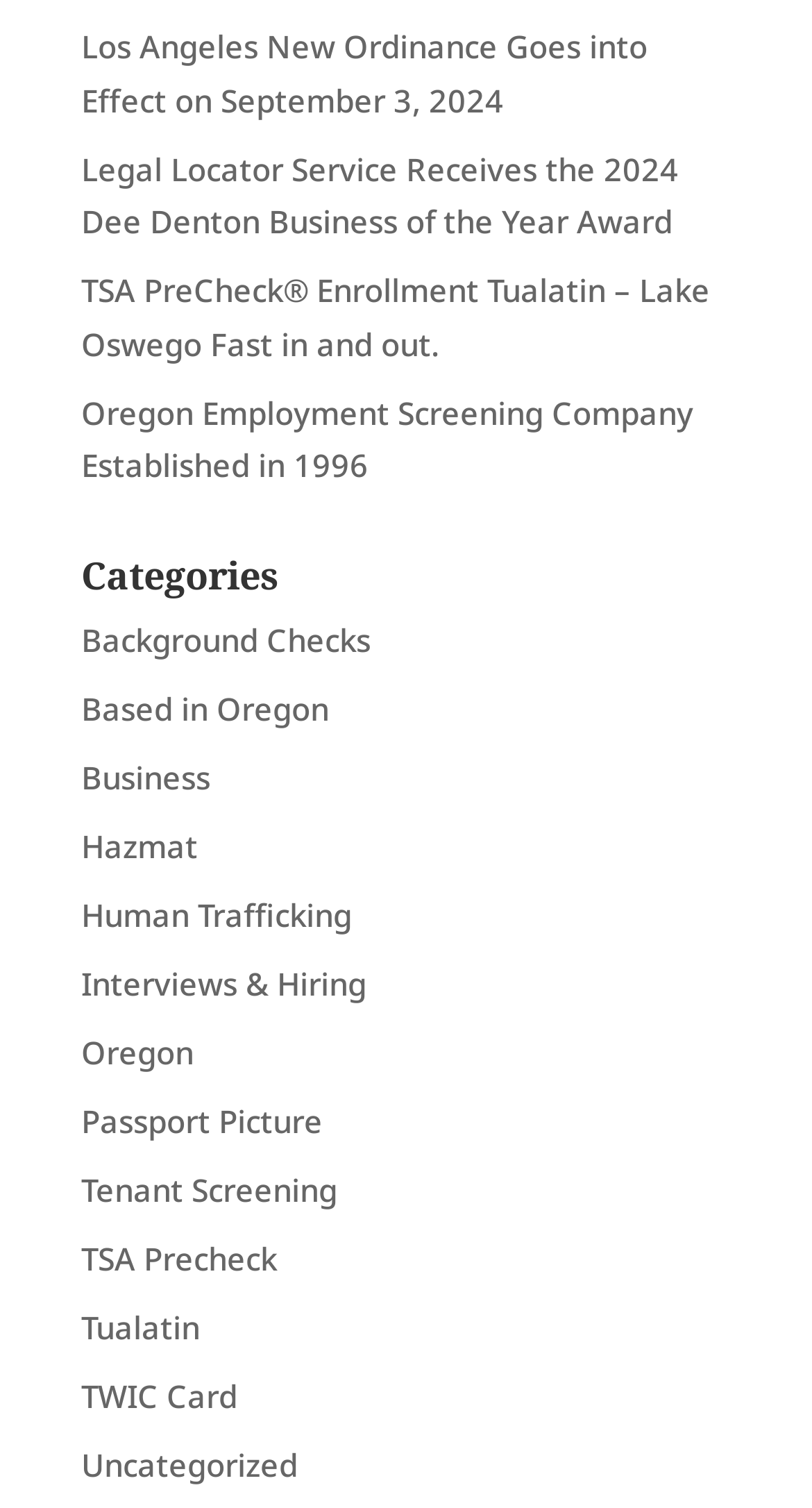How many categories are listed?
Refer to the image and offer an in-depth and detailed answer to the question.

There are 11 categories listed on the webpage, which are Background Checks, Based in Oregon, Business, Hazmat, Human Trafficking, Interviews & Hiring, Oregon, Passport Picture, Tenant Screening, TSA Precheck, and TWIC Card.